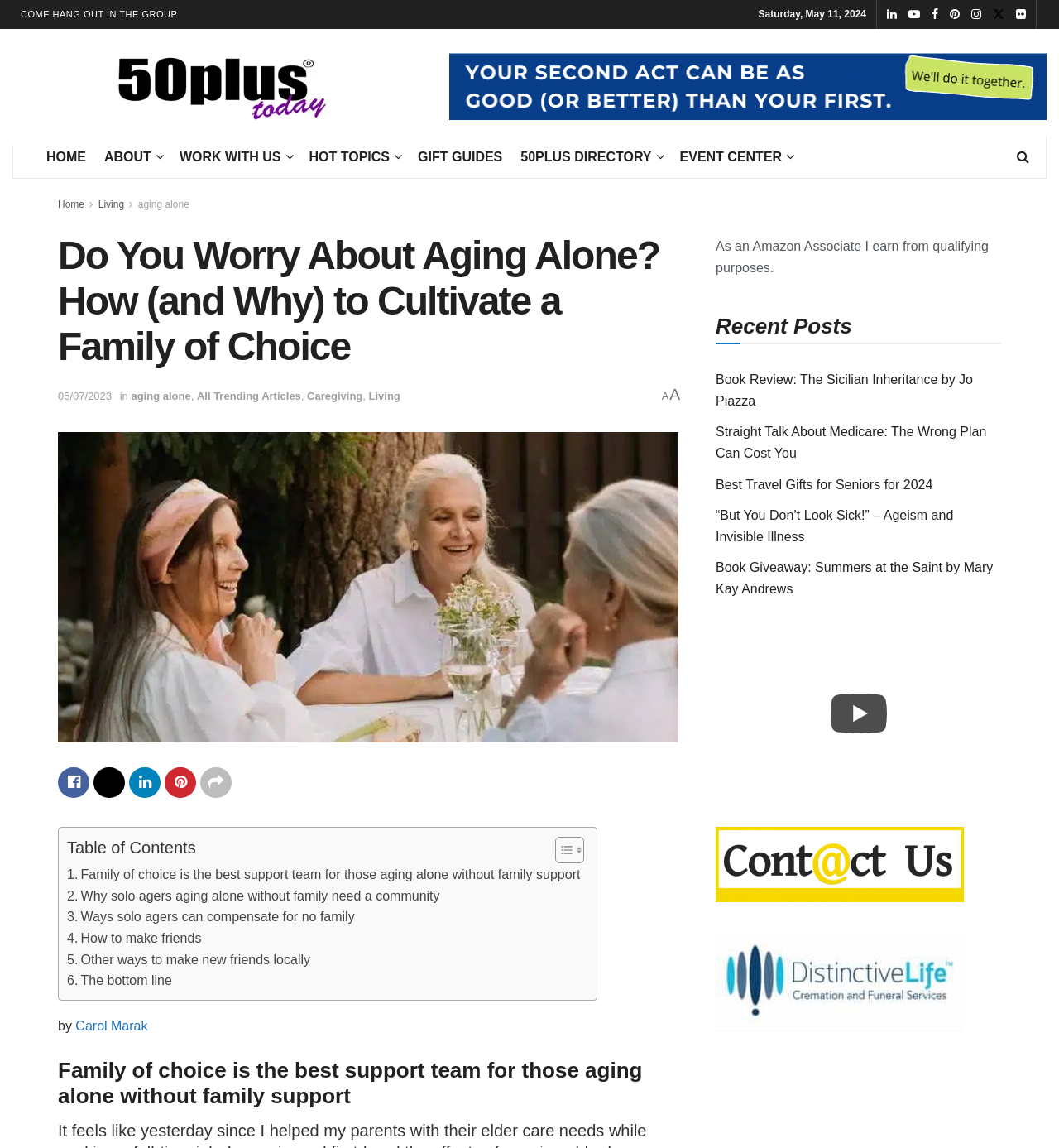Please answer the following question using a single word or phrase: 
What is the title of the article?

Do You Worry About Aging Alone?